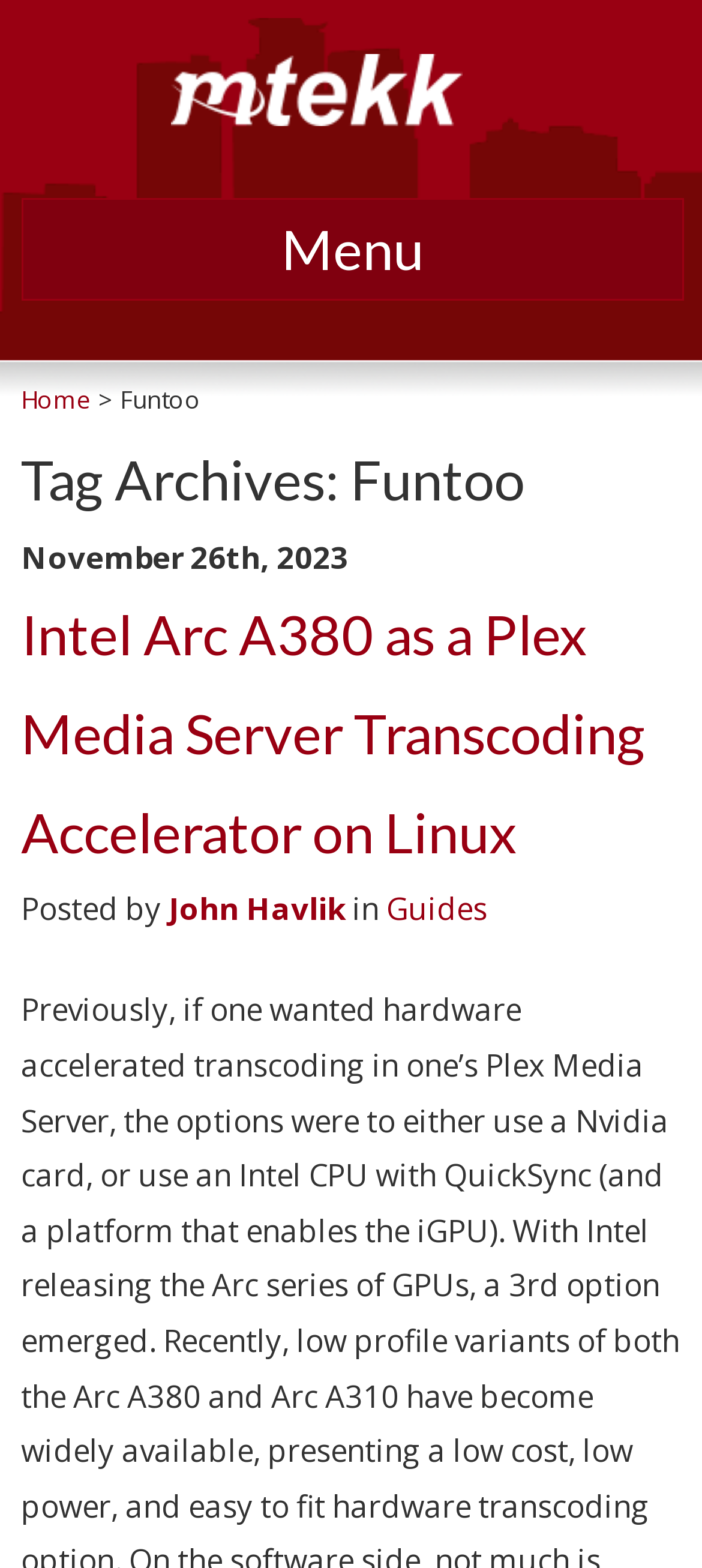Utilize the details in the image to give a detailed response to the question: What is the title of the latest blog post?

The title of the latest blog post can be found in the heading element within the HeaderAsNonLandmark section, which contains the text 'Intel Arc A380 as a Plex Media Server Transcoding Accelerator on Linux'.